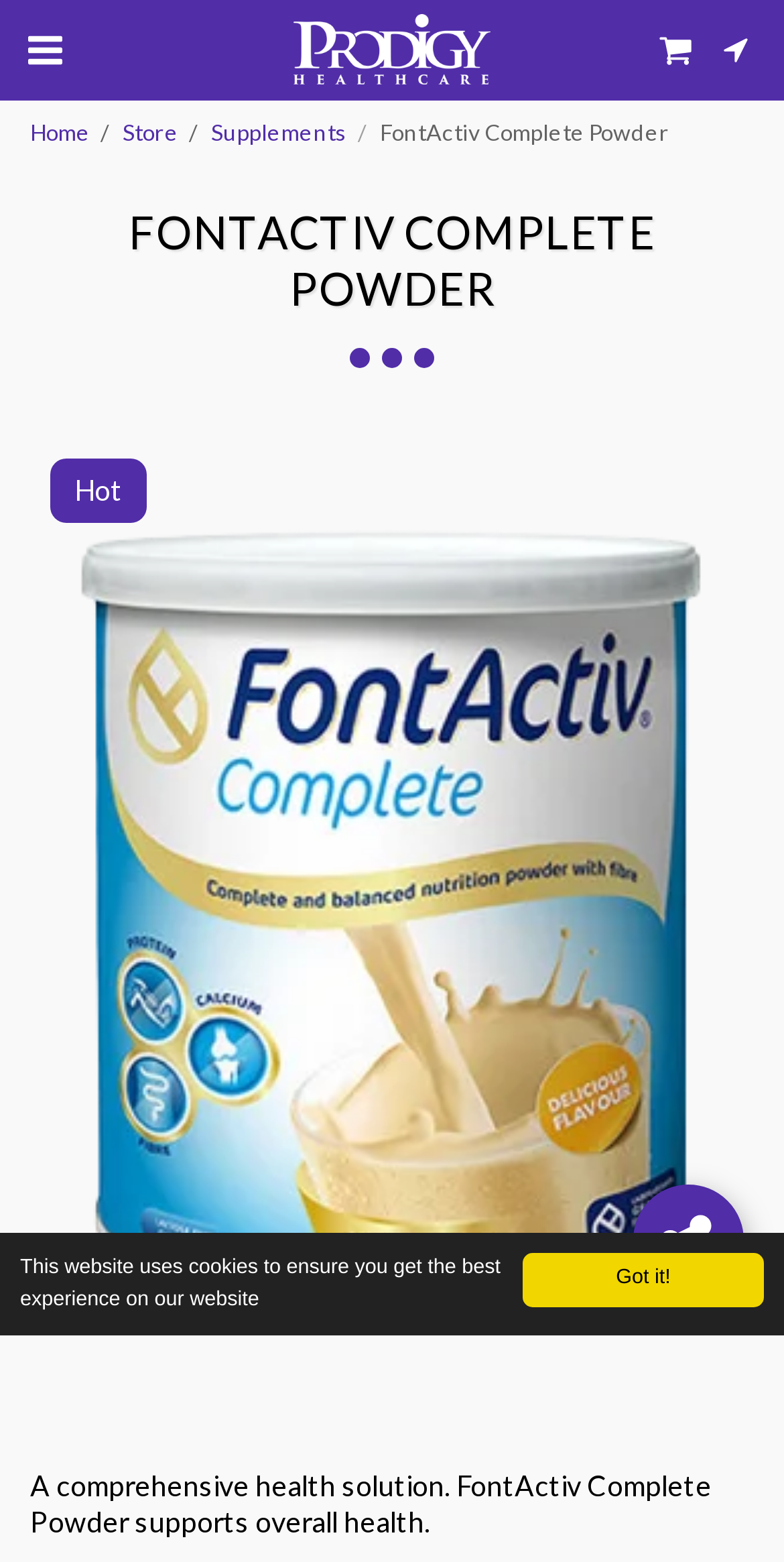Indicate the bounding box coordinates of the clickable region to achieve the following instruction: "go to home page."

[0.038, 0.076, 0.115, 0.093]